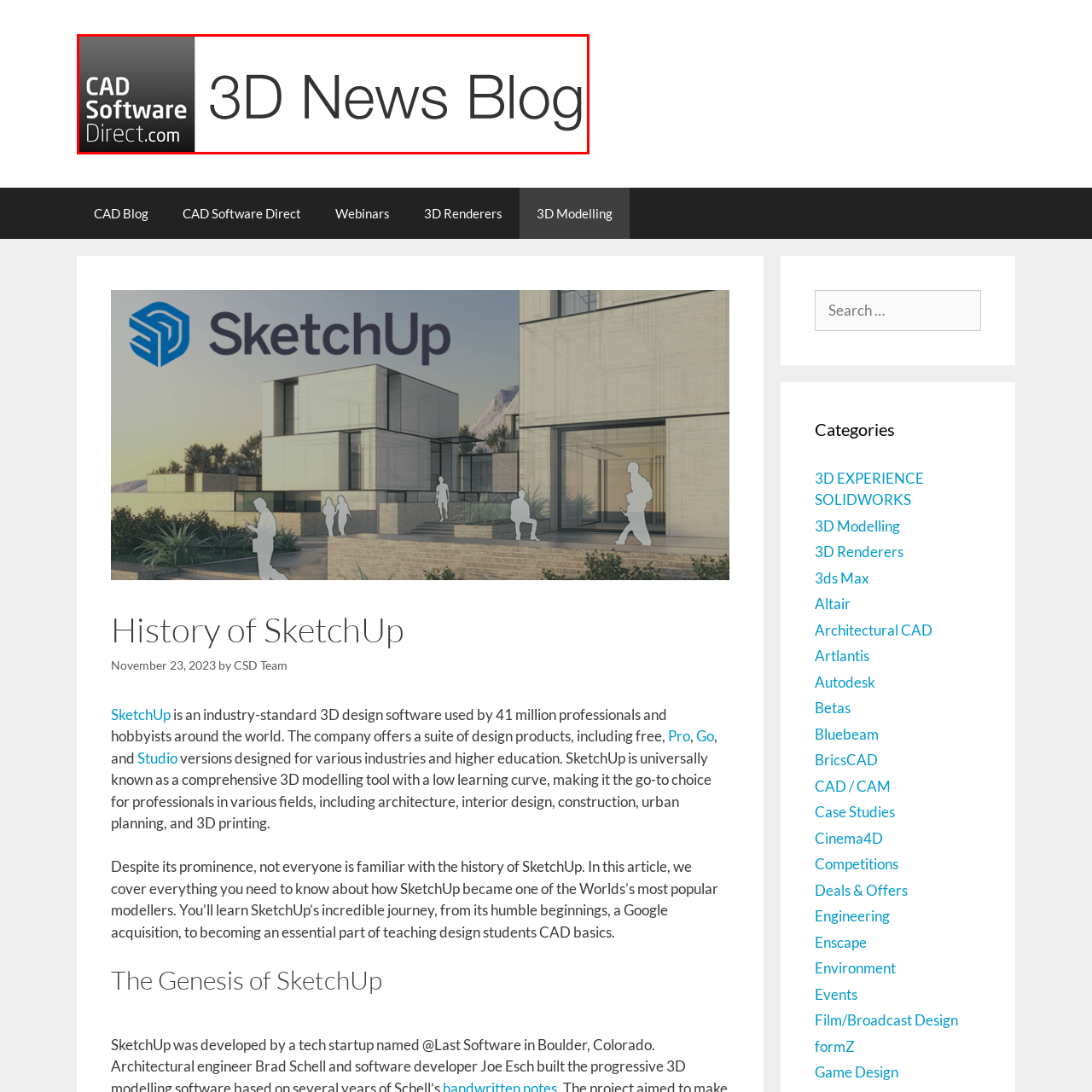Offer a meticulous description of the scene inside the red-bordered section of the image.

The image features the logo of "CAD Software Direct," prominently displaying the title "3D News Blog." This logo represents a resource dedicated to providing updates and insights into the world of 3D design software. The sleek, modern design of the logo reflects the innovative nature of the content, which caters to professionals and enthusiasts in the field of computer-aided design (CAD). The use of bold and clear typography emphasizes the focus on 3D news, software releases, and industry trends.